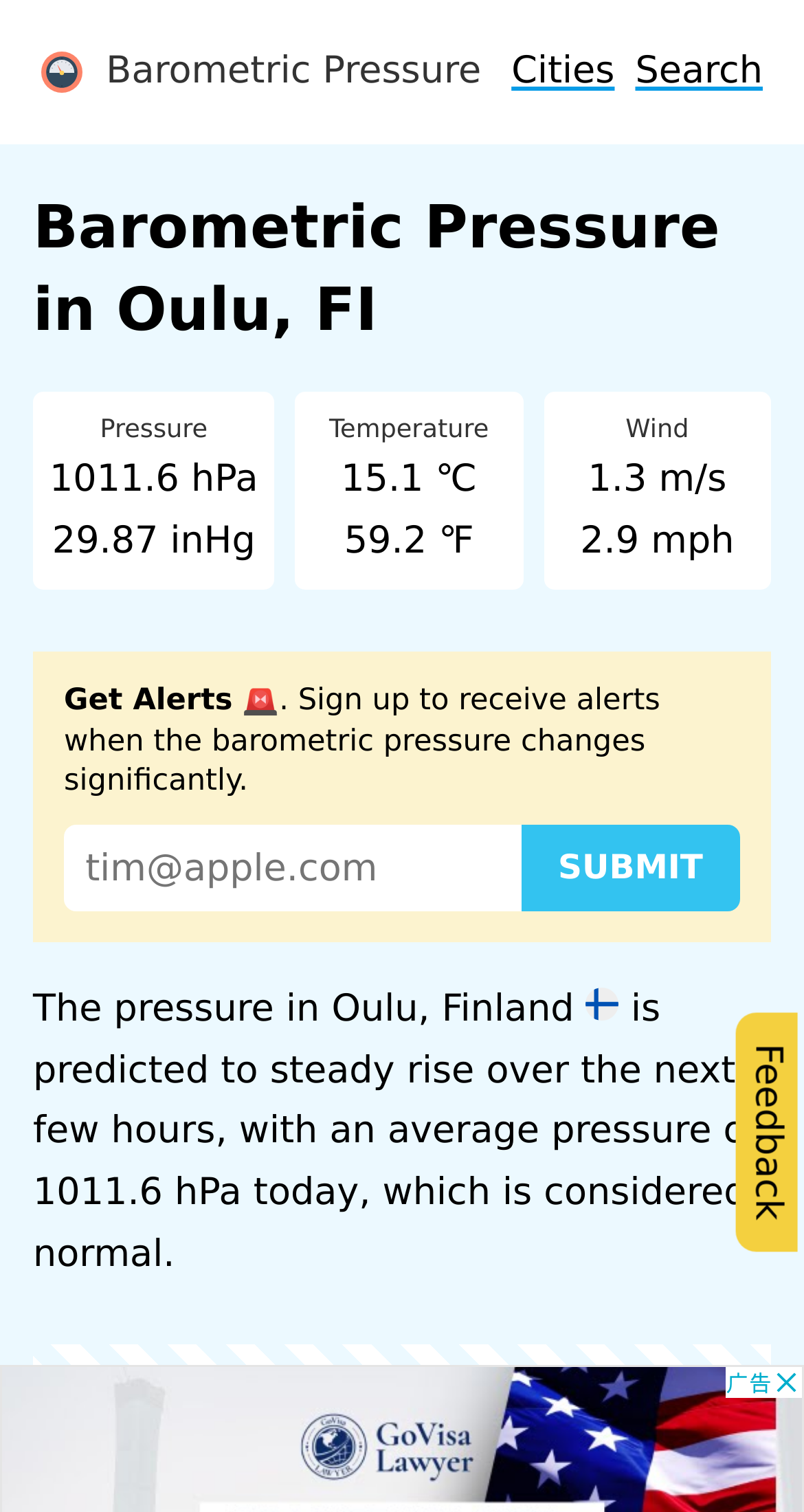What is the purpose of the 'Get Alerts' button?
Please utilize the information in the image to give a detailed response to the question.

I found the answer by looking at the StaticText element with the text '🚨. Sign up to receive alerts when the barometric pressure changes significantly.' which is located above the 'Get Alerts' button.